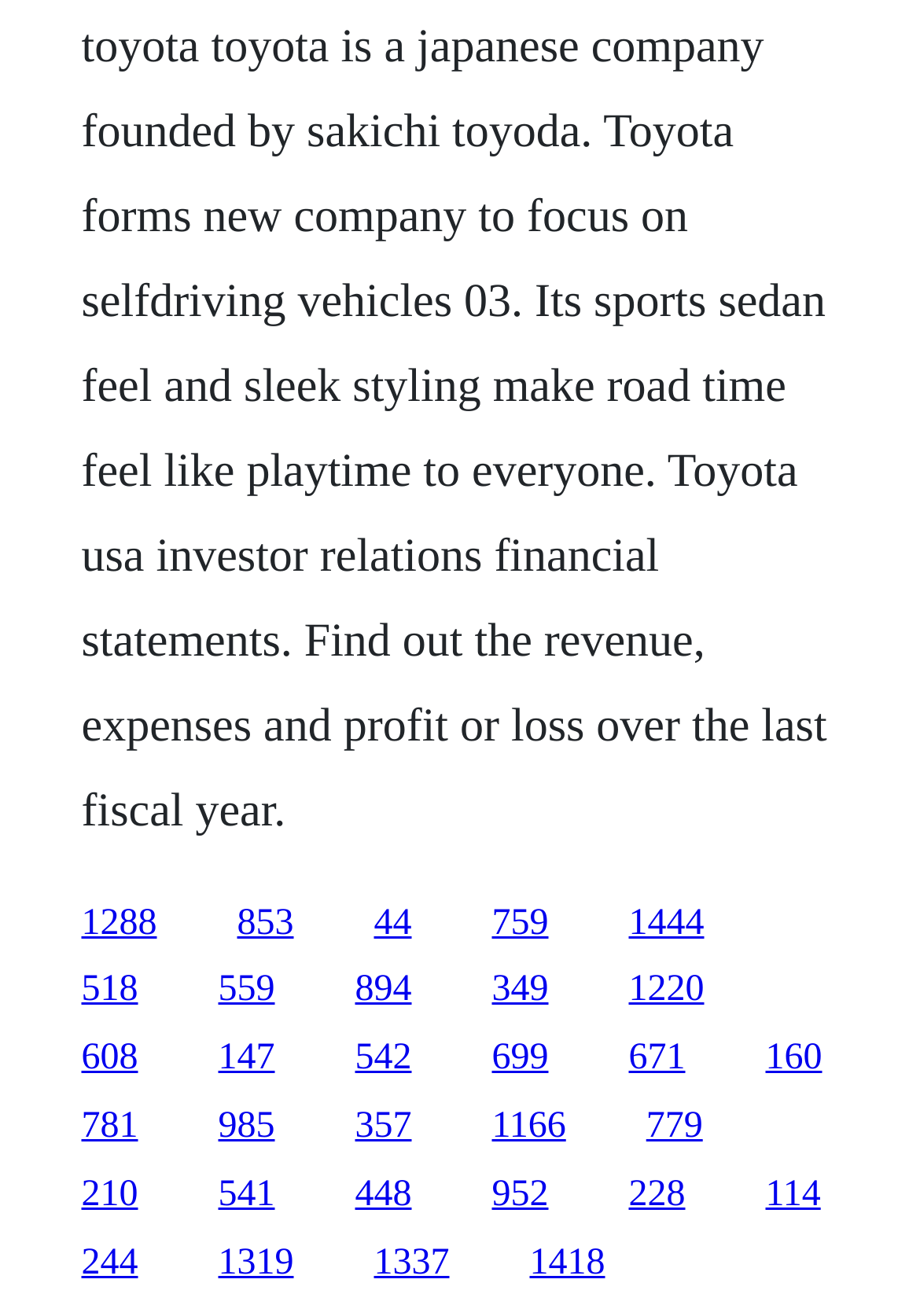How many links are on the webpage?
Using the image as a reference, give a one-word or short phrase answer.

25